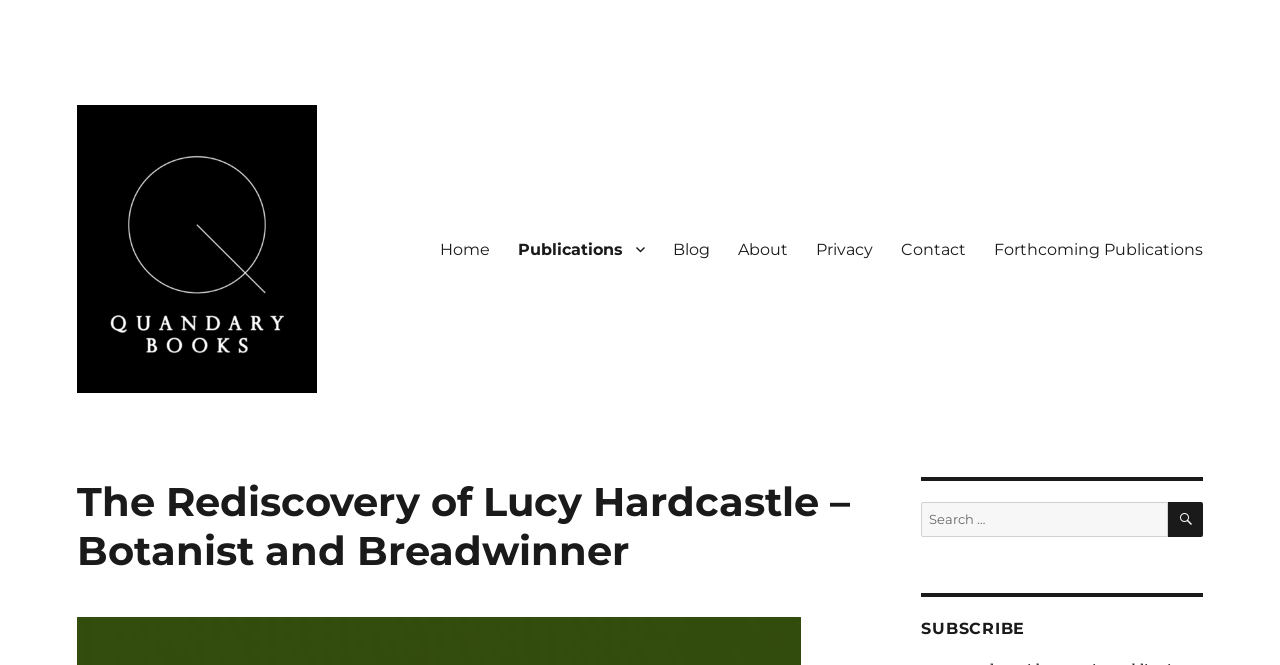What is the name of the publisher?
We need a detailed and exhaustive answer to the question. Please elaborate.

The name of the publisher can be found in the top-left corner of the webpage, where it says 'Quandary Books' with an image of the same name.